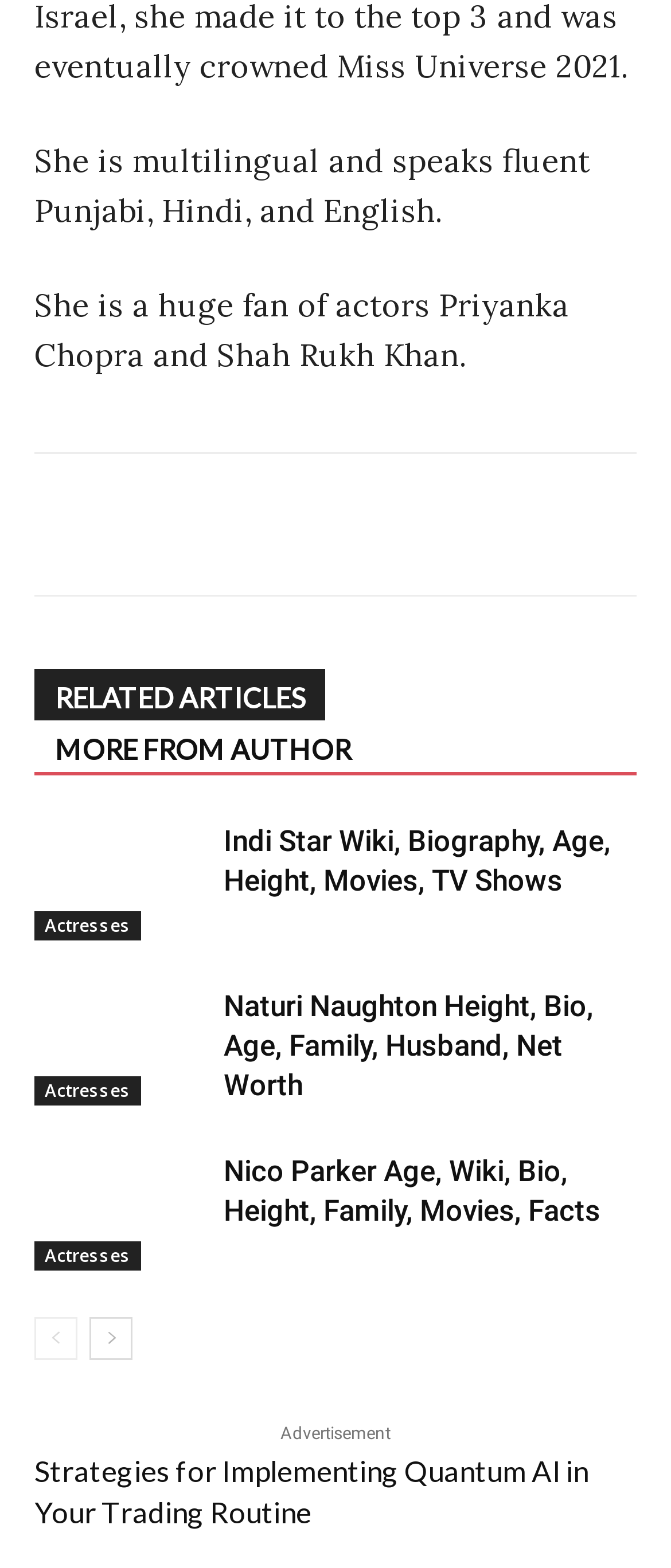Please find the bounding box coordinates of the section that needs to be clicked to achieve this instruction: "View Indi Star's wiki".

[0.051, 0.524, 0.308, 0.6]